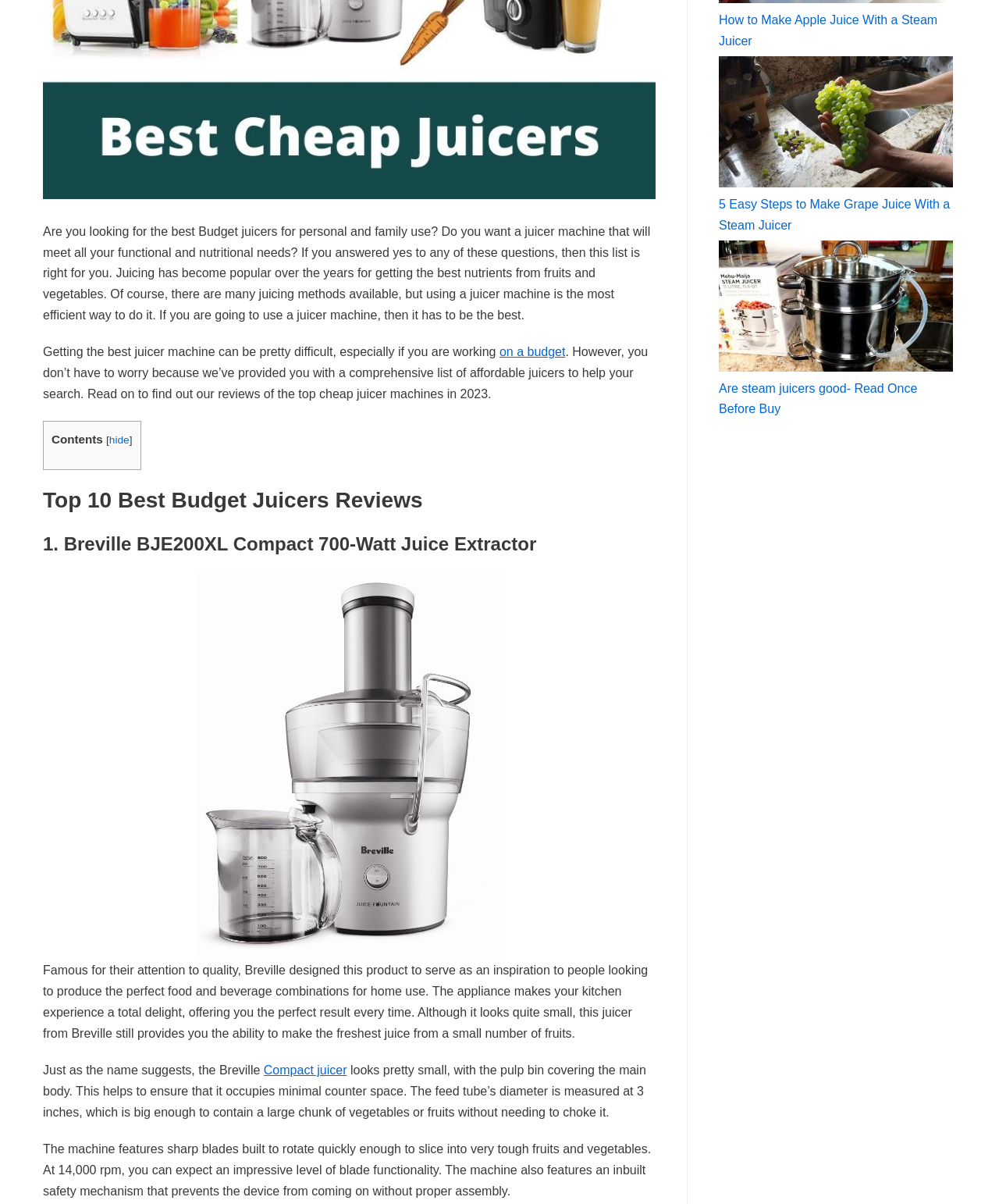Return the bounding box coordinates of the UI element that corresponds to this description: "Compact juicer". The coordinates must be given as four float numbers in the range of 0 and 1, [left, top, right, bottom].

[0.264, 0.576, 0.347, 0.587]